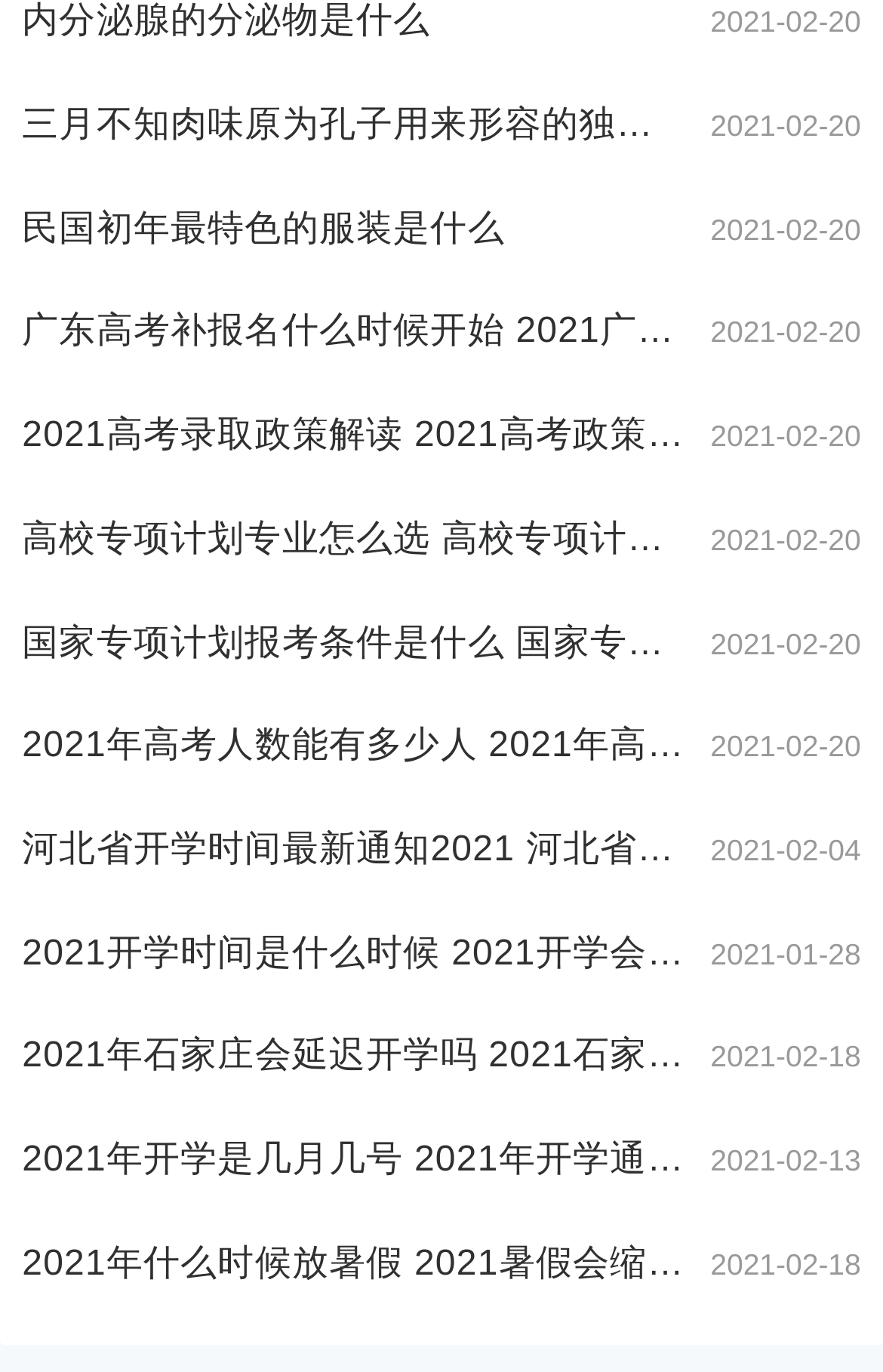Locate the bounding box coordinates for the element described below: "高校专项计划专业怎么选 高校专项计划好不好". The coordinates must be four float values between 0 and 1, formatted as [left, top, right, bottom].

[0.025, 0.369, 0.775, 0.417]